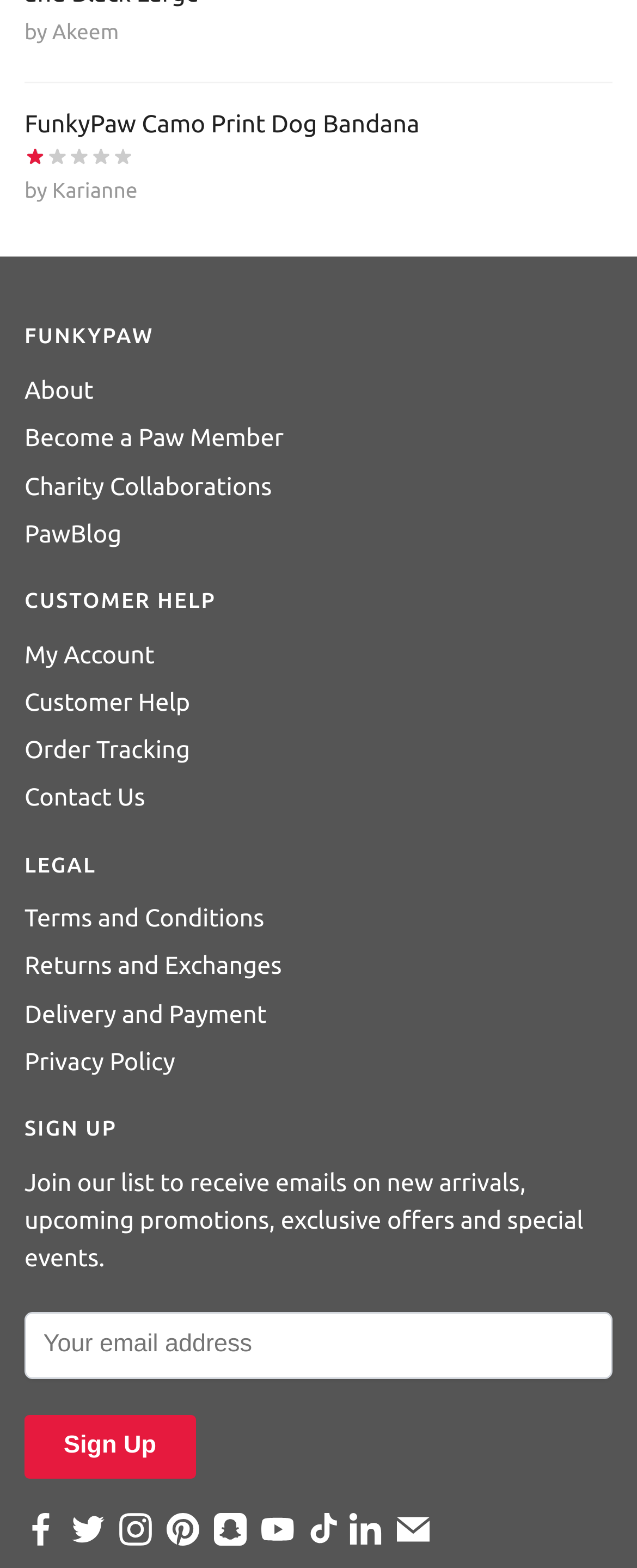Given the description of a UI element: "About", identify the bounding box coordinates of the matching element in the webpage screenshot.

[0.038, 0.24, 0.147, 0.257]